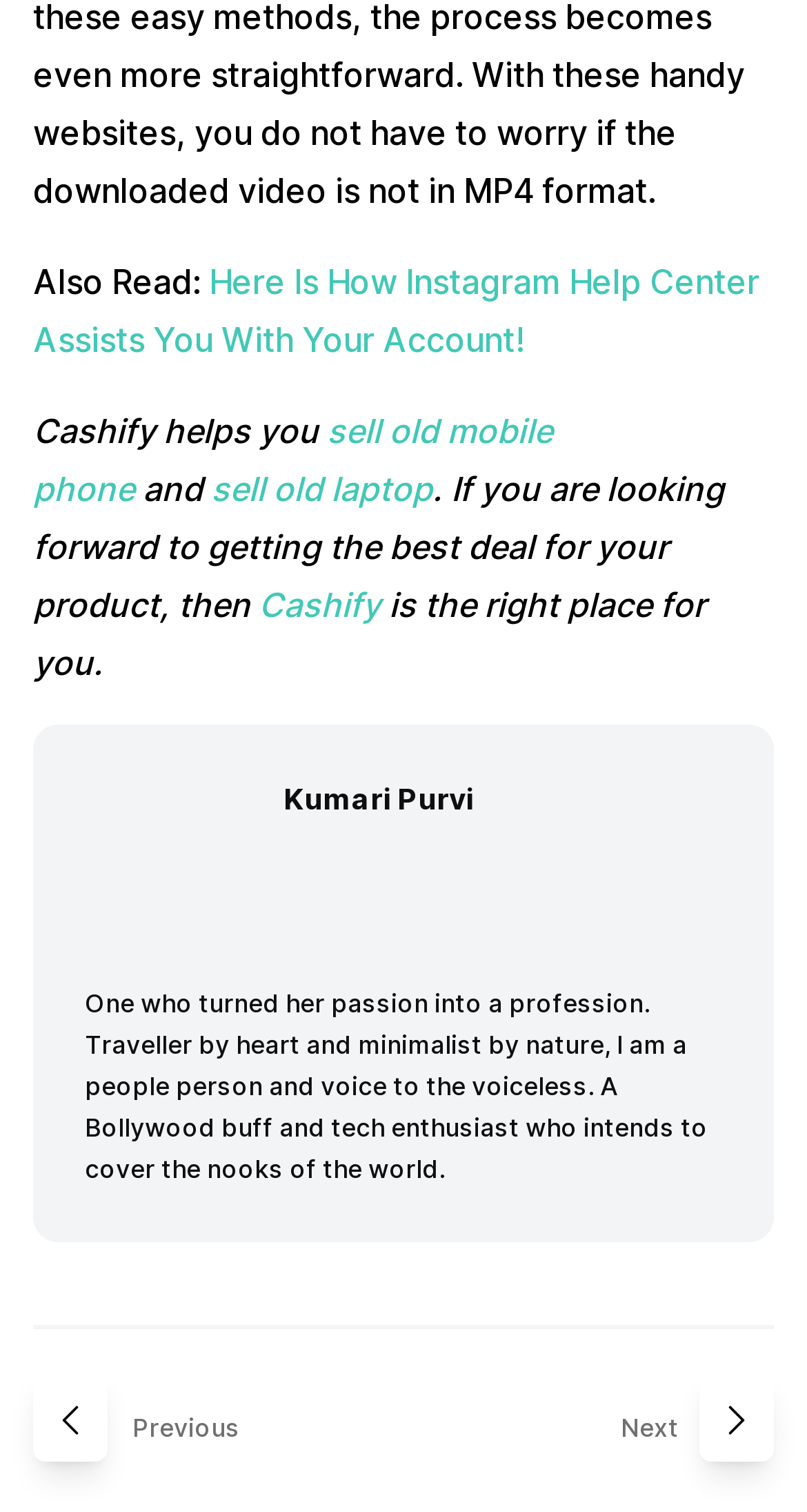What are the social media platforms linked to the author?
Using the information presented in the image, please offer a detailed response to the question.

The links to the author's social media profiles are provided as separate link elements with associated images, which are Twitter, Facebook, and Instagram.